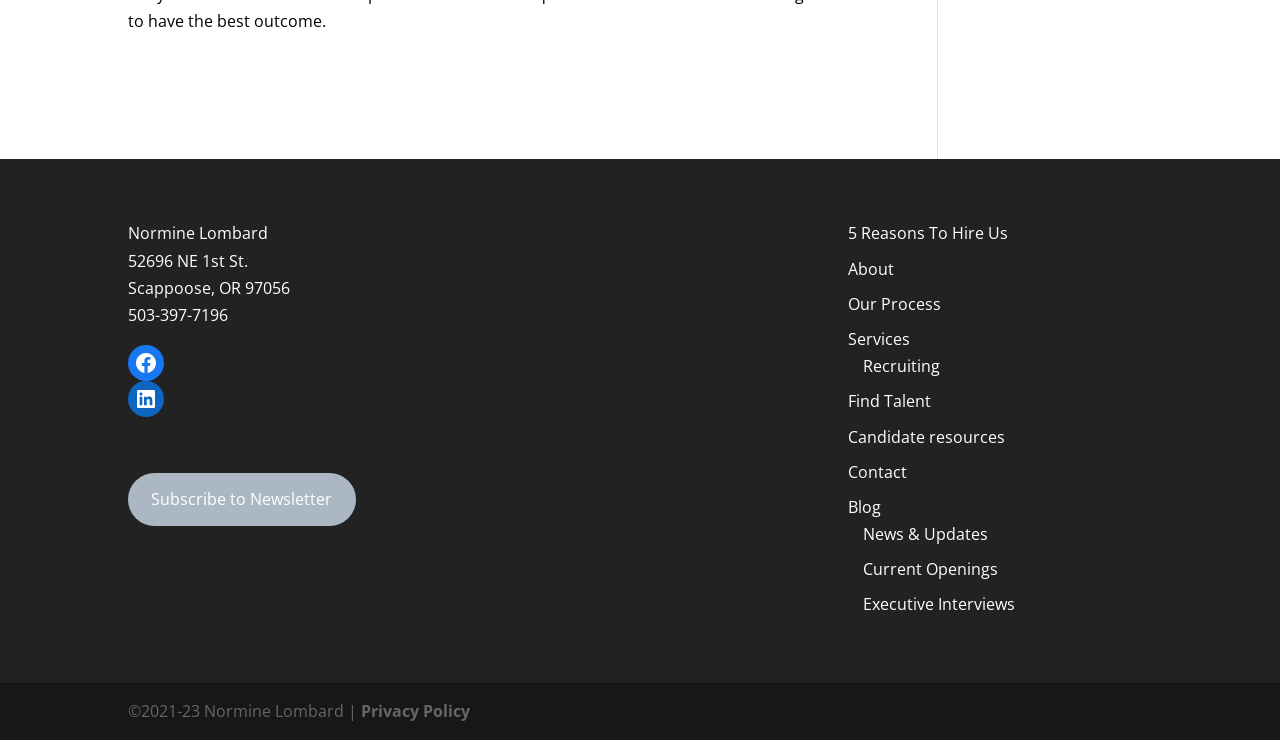Please determine the bounding box coordinates of the area that needs to be clicked to complete this task: 'View Facebook page'. The coordinates must be four float numbers between 0 and 1, formatted as [left, top, right, bottom].

[0.1, 0.466, 0.128, 0.515]